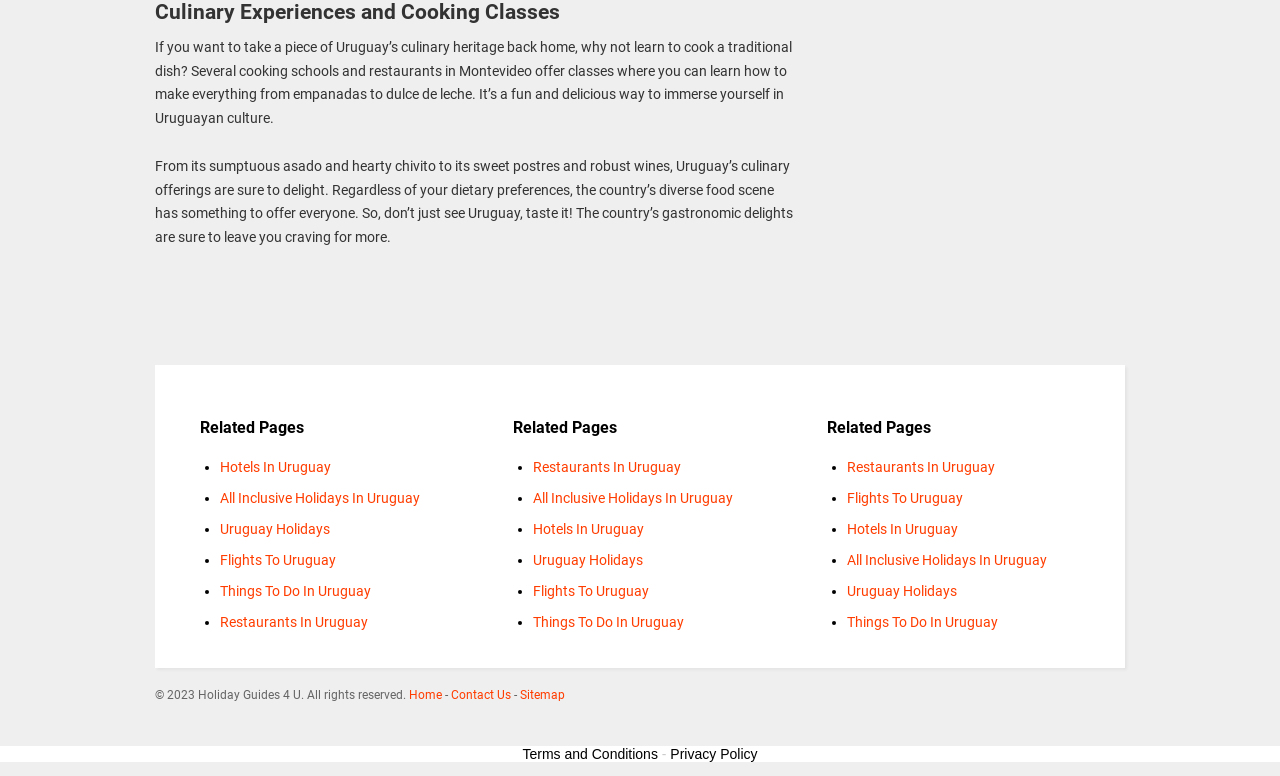What types of holidays are mentioned?
Provide an in-depth and detailed answer to the question.

The text 'All Inclusive Holidays In Uruguay' is mentioned as a link in the related pages section, indicating that all-inclusive holidays are one of the types of holidays mentioned on this webpage.